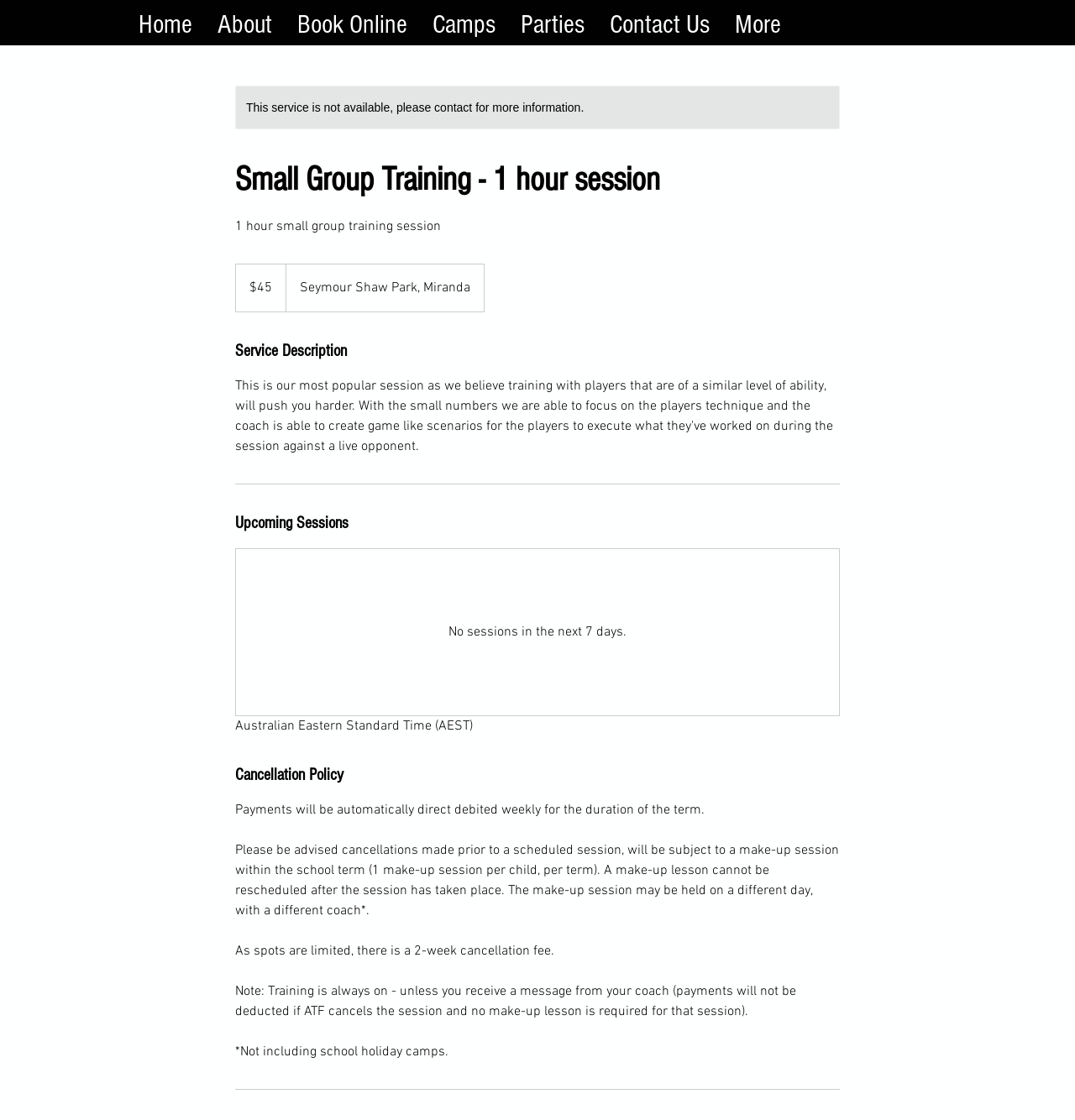Analyze and describe the webpage in a detailed narrative.

The webpage is about a small group training session offered by ATF. At the top, there is a navigation menu with links to "Home", "About", "Book Online", "Camps", "Parties", and "Contact Us". Below the navigation menu, there is a notification area with a status message indicating that a service is not available and providing contact information for more information.

The main content of the page is divided into sections. The first section has a heading "Small Group Training - 1 hour session" and provides details about the session, including a brief description, price, and location. The price is 45 Australian dollars, and the location is Seymour Shaw Park, Miranda.

Below this section, there is a separator line, followed by a section with a heading "Service Description". This section is empty, but it is separated from the next section by another separator line.

The next section has a heading "Upcoming Sessions" and displays a message indicating that there are no sessions in the next 7 days. Below this section, there is a note about the time zone, which is Australian Eastern Standard Time (AEST).

The final section has a heading "Cancellation Policy" and provides detailed information about the cancellation terms, including the rules for make-up sessions, cancellation fees, and payment policies.